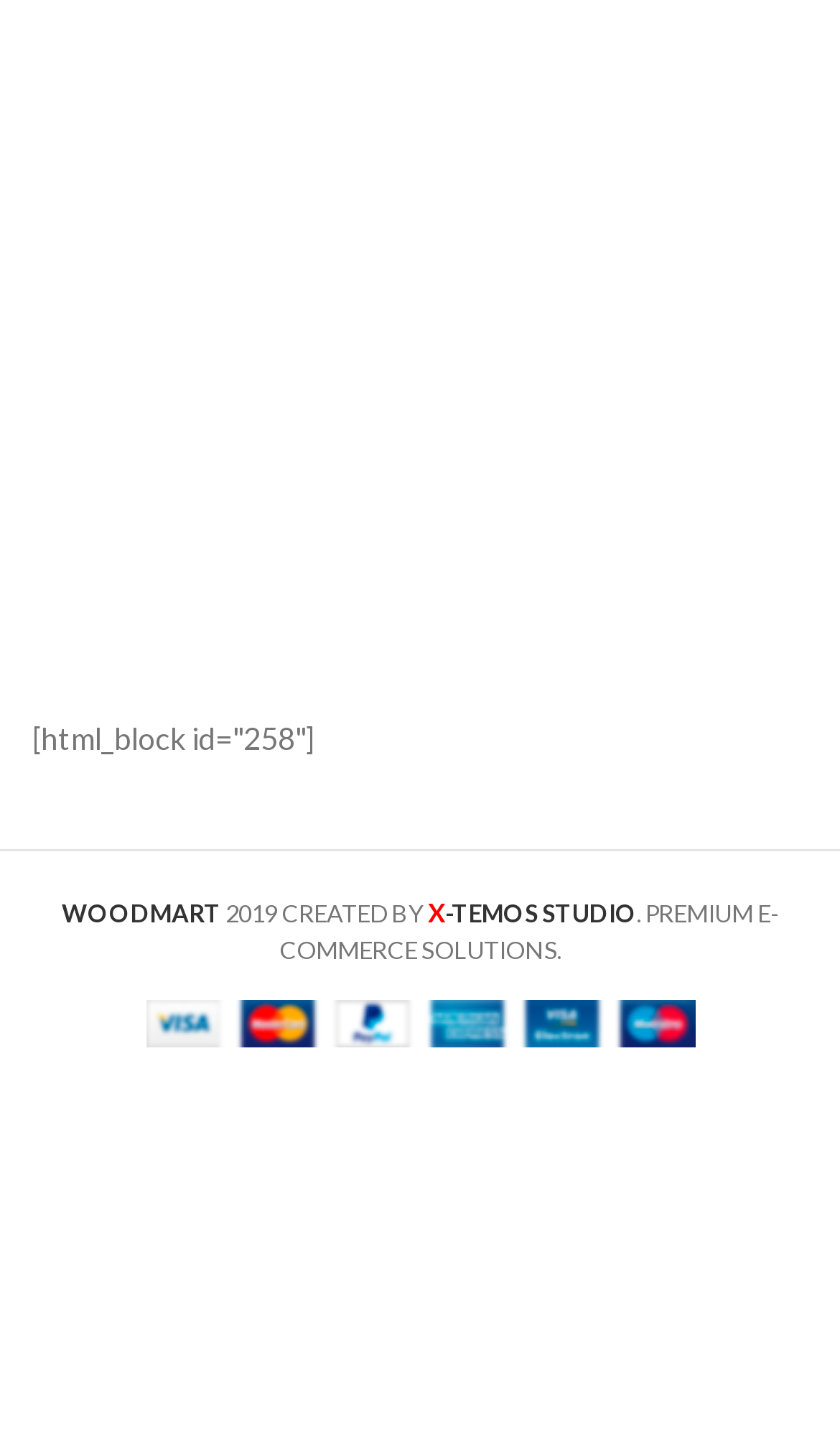What is the name of the e-commerce solution provider?
Deliver a detailed and extensive answer to the question.

By looking at the footer section of the webpage, I found a link with the text 'X-TEMOS STUDIO' which is likely to be the name of the e-commerce solution provider.